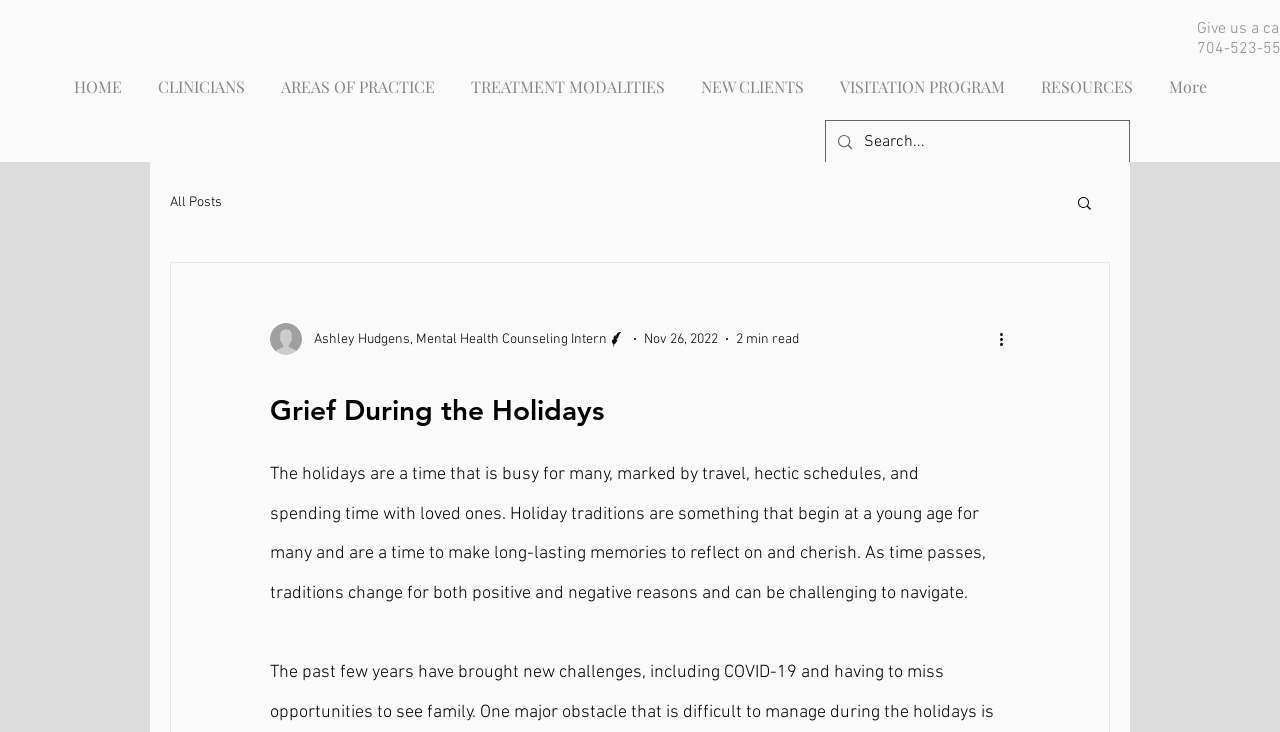What is the name of the writer of this article?
Kindly offer a comprehensive and detailed response to the question.

I found the writer's name by looking at the section that describes the author, which is located below the title of the article. The section includes a picture of the writer, and the text 'Ashley Hudgens, Mental Health Counseling Intern Writer'.